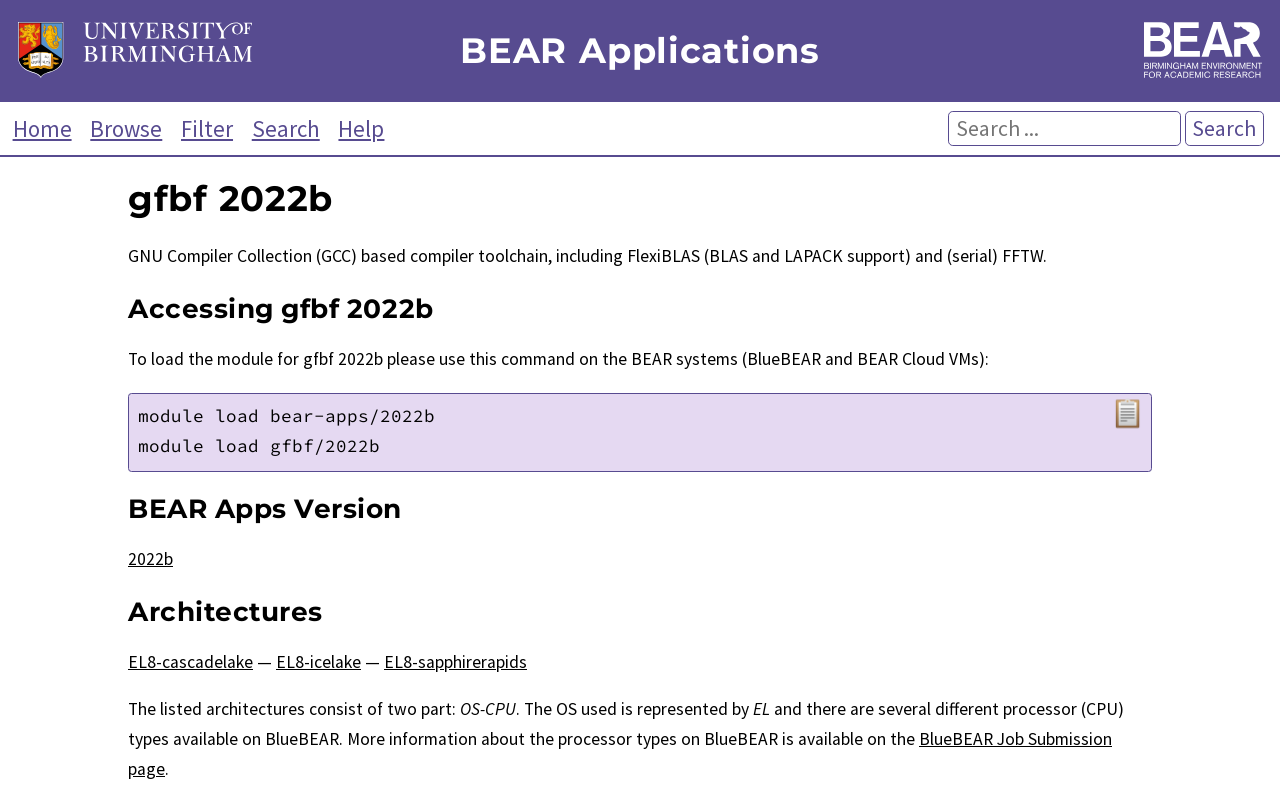Answer the question below using just one word or a short phrase: 
What is the OS used in the listed architectures?

EL